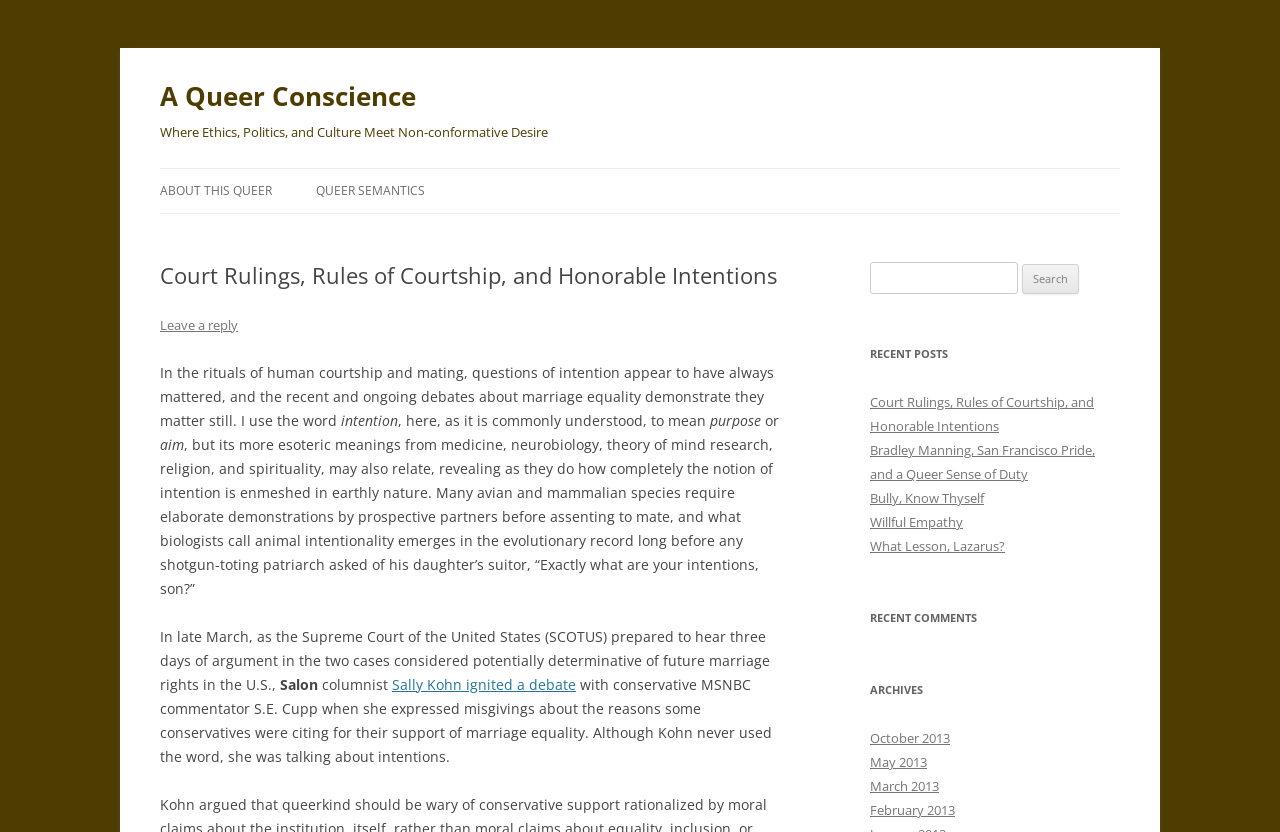Based on the description "Sally Kohn ignited a debate", find the bounding box of the specified UI element.

[0.306, 0.811, 0.45, 0.834]